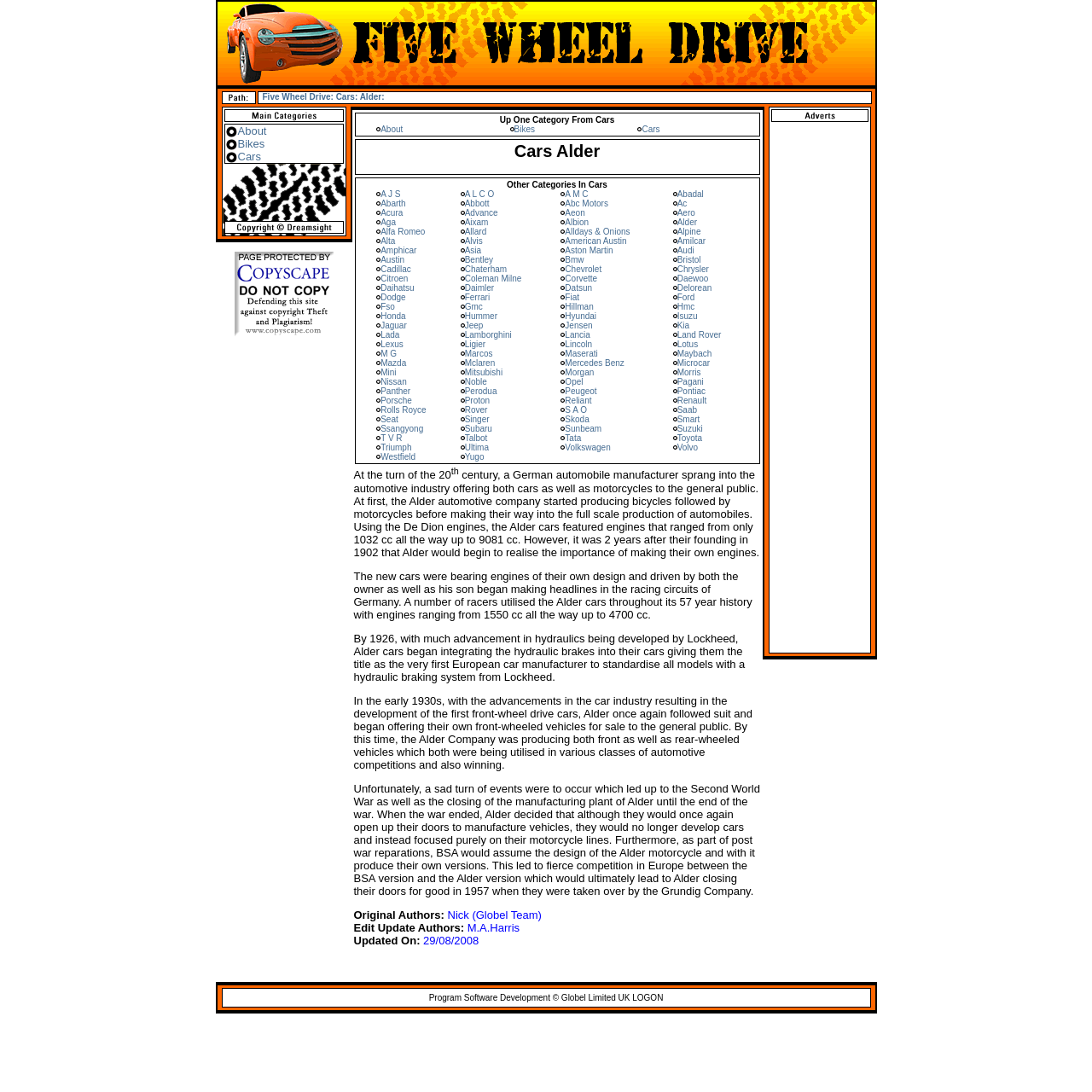Using the provided description: "2 years ago", find the bounding box coordinates of the corresponding UI element. The output should be four float numbers between 0 and 1, in the format [left, top, right, bottom].

None